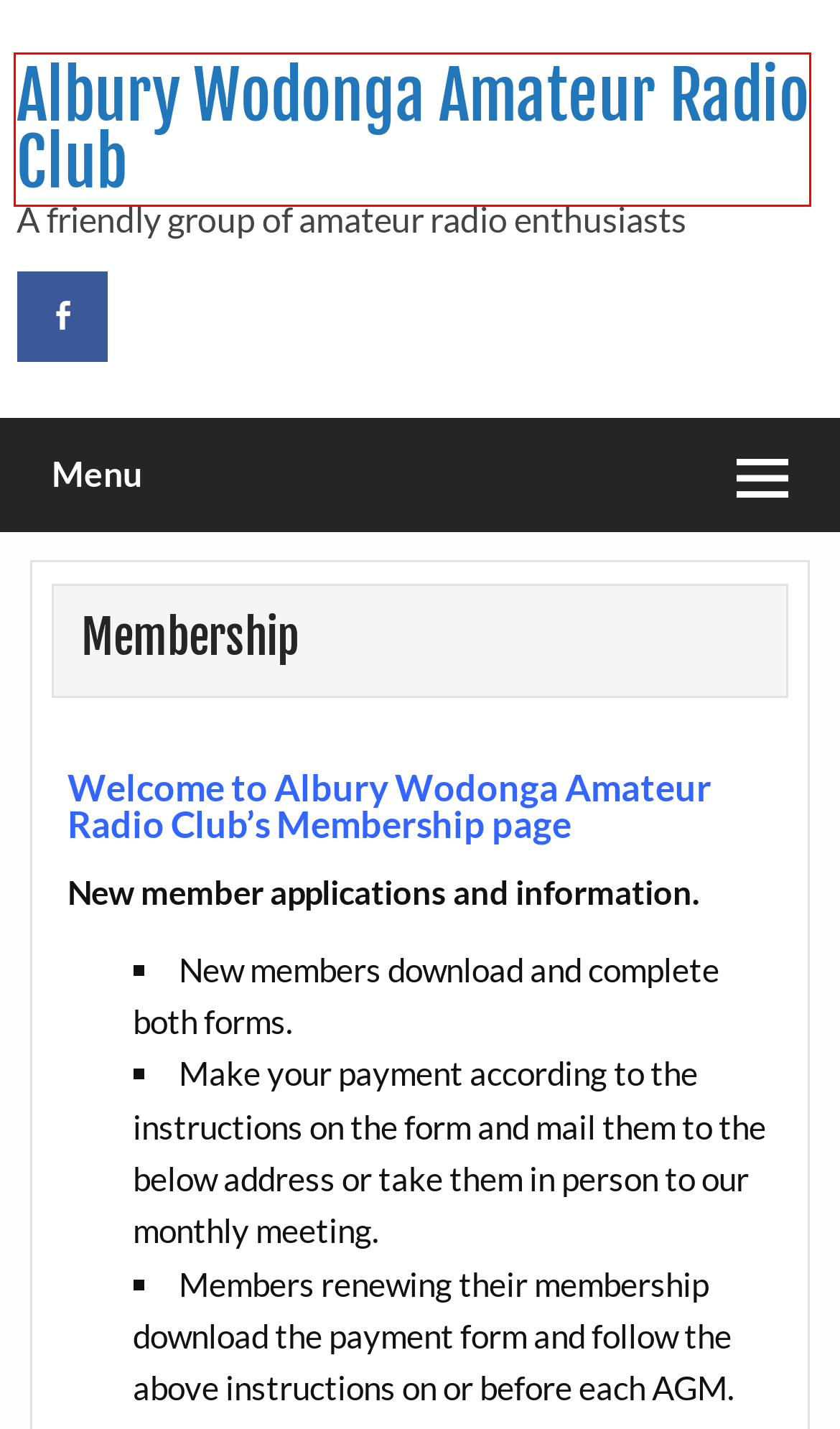You have a screenshot of a webpage with a red bounding box around an element. Choose the best matching webpage description that would appear after clicking the highlighted element. Here are the candidates:
A. Home brew 5/8 2mtr antenna – Albury Wodonga Amateur Radio Club
B. Club Portable Repeater – Albury Wodonga Amateur Radio Club
C. VK Contest Log software – Albury Wodonga Amateur Radio Club
D. Another Antenna Project from Rob! – Albury Wodonga Amateur Radio Club
E. Albury Wodonga Amateur Radio Club – A friendly group of amateur radio enthusiasts
F. 80m Loop Antenna – Albury Wodonga Amateur Radio Club
G. New frequency for the digital net – Albury Wodonga Amateur Radio Club
H. 80M transmission dropping out the NBN – Albury Wodonga Amateur Radio Club

E